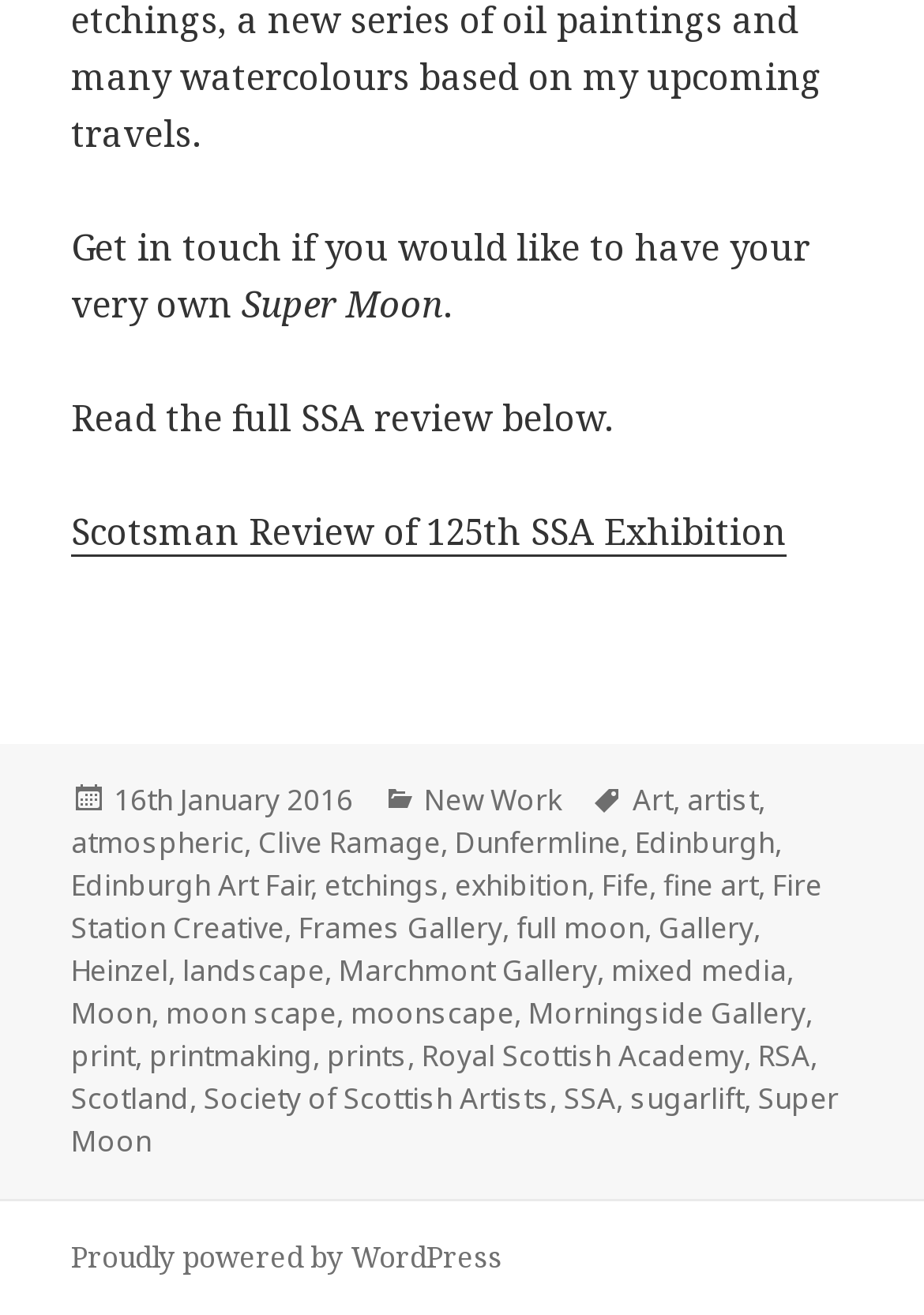Please provide a brief answer to the following inquiry using a single word or phrase:
What is the platform powering the website?

WordPress